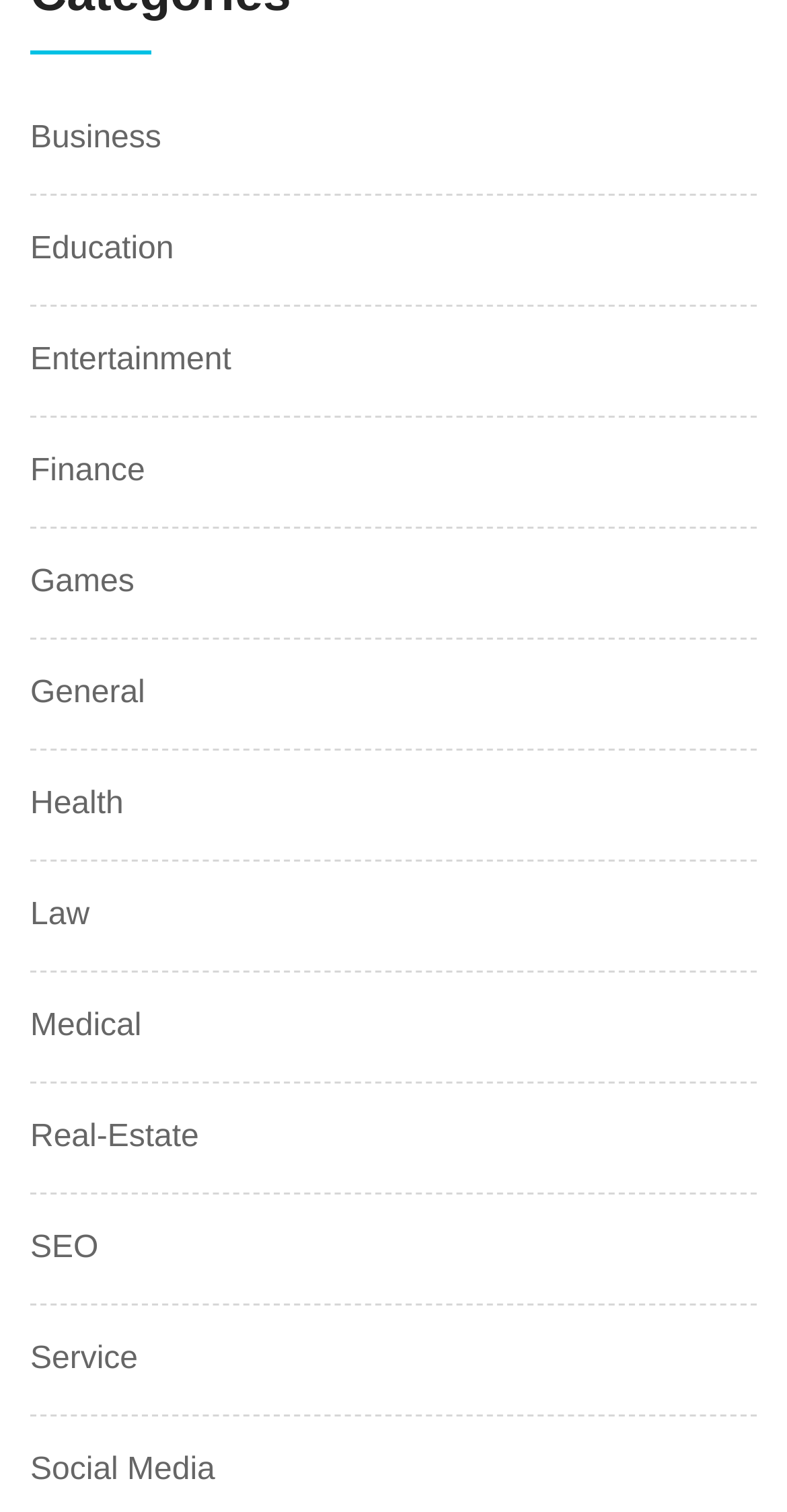Which category has the longest name?
Examine the screenshot and reply with a single word or phrase.

Real-Estate